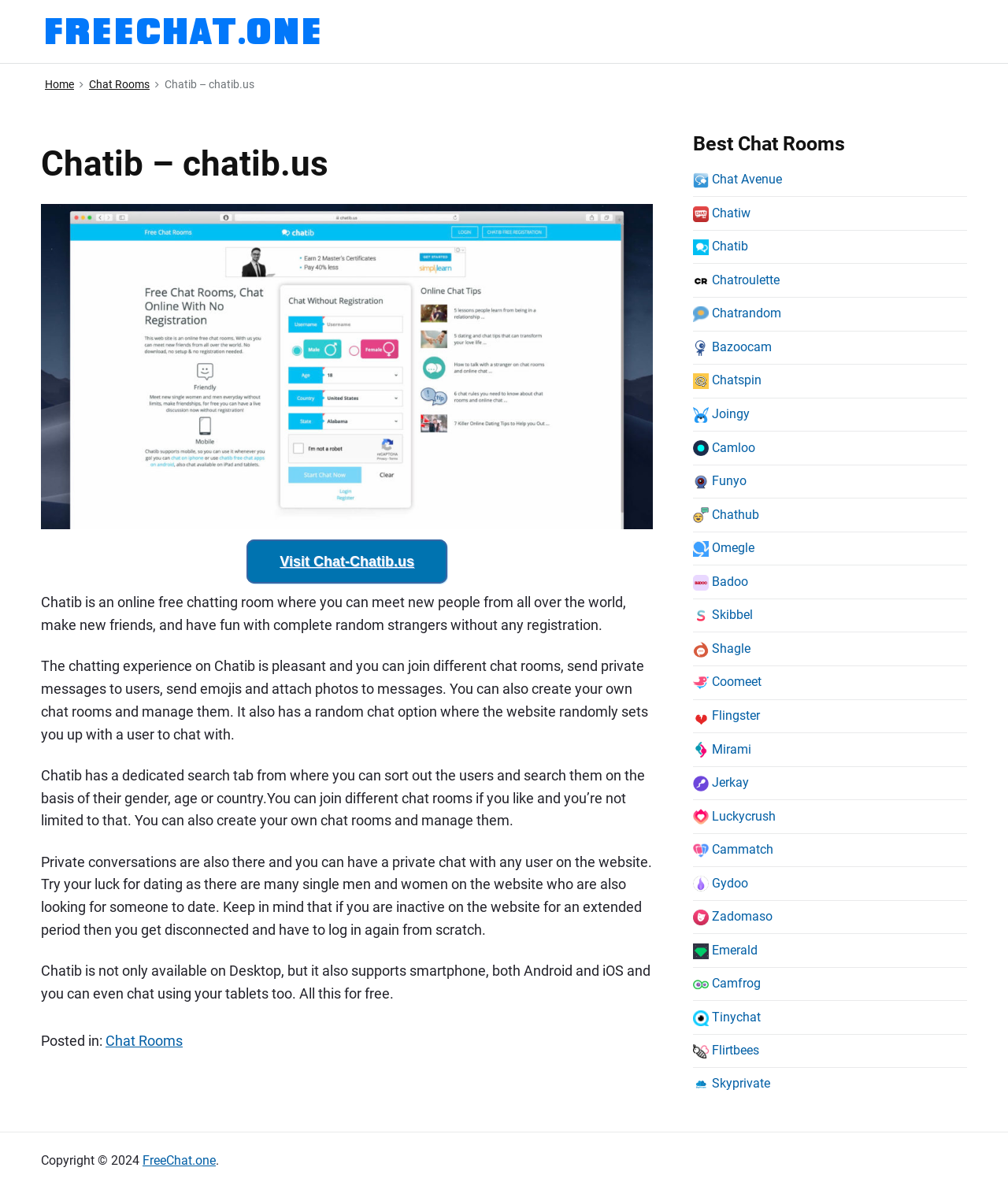Please find the bounding box coordinates of the section that needs to be clicked to achieve this instruction: "Visit the 'Chat-Chatib.us' website".

[0.245, 0.455, 0.444, 0.492]